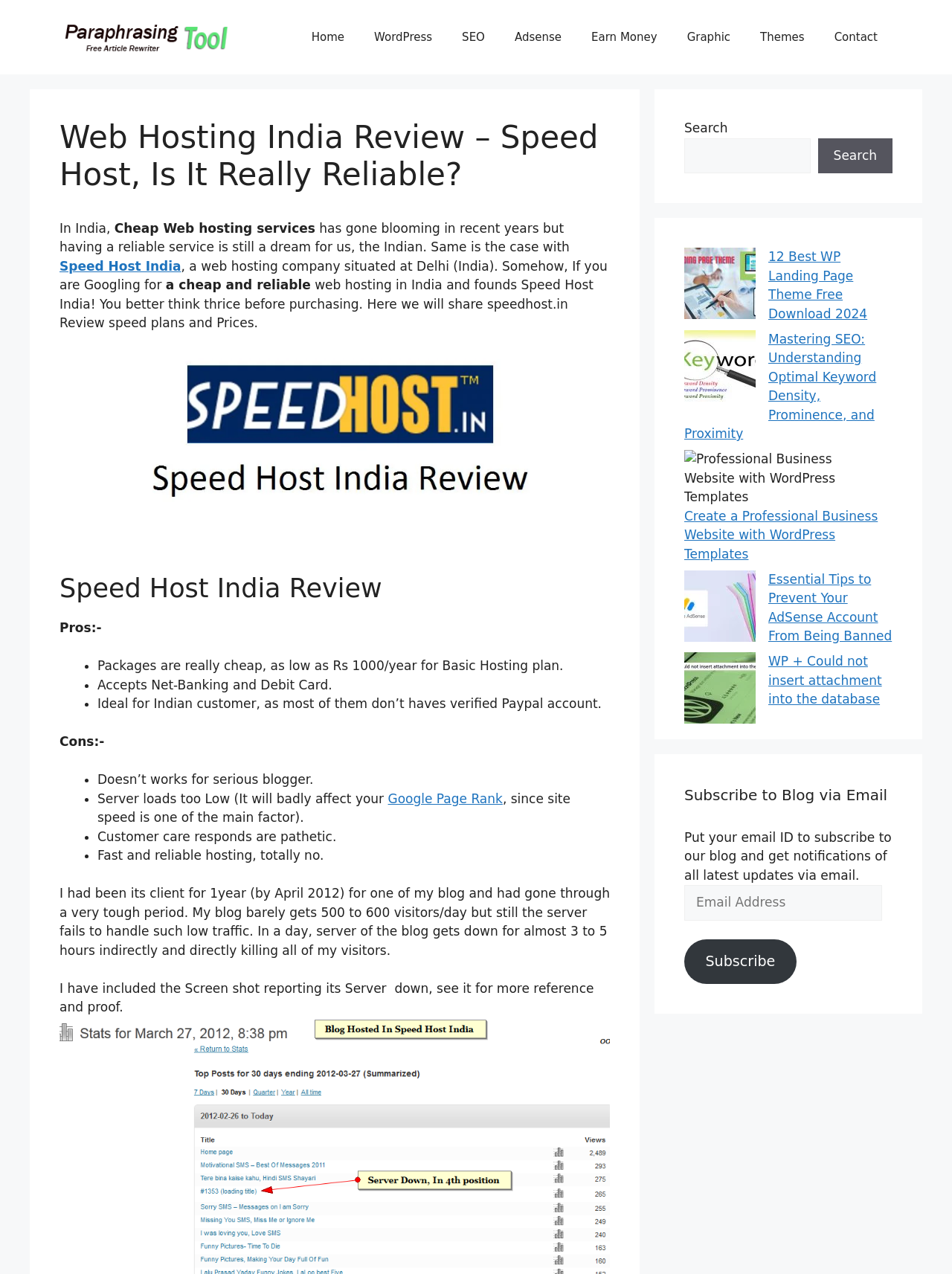Elaborate on the information and visuals displayed on the webpage.

This webpage is a review of Speed Host India, a web hosting company based in Delhi, India. At the top of the page, there is a banner with a link to the "Paraphrasingstool Blog" and a navigation menu with links to various sections of the website, including "Home", "WordPress", "SEO", "Adsense", "Earn Money", "Graphic", "Themes", and "Contact".

Below the navigation menu, there is a heading that reads "Web Hosting India Review – Speed Host, Is It Really Reliable?" followed by a brief introduction to the topic of web hosting in India. The introduction mentions that while there are many cheap web hosting services available, finding a reliable one is still a challenge.

The main content of the page is divided into sections, with headings and subheadings that outline the pros and cons of using Speed Host India. The pros include the affordability of their packages, acceptance of net-banking and debit cards, and suitability for Indian customers who may not have verified PayPal accounts. The cons, on the other hand, include the company's inability to handle high traffic, poor customer care, and unreliable hosting.

There are also several images on the page, including a screenshot of the Speed Host India website and a graph showing the server downtime experienced by the reviewer. Additionally, there are links to other articles on the website, including reviews of WordPress landing page themes, SEO tips, and guides to creating a professional business website with WordPress templates.

In the right-hand sidebar, there are several complementary sections, including a search box, a section promoting a free WordPress landing page theme, and a section with links to other articles on the website. At the bottom of the page, there is a section where visitors can subscribe to the blog via email.